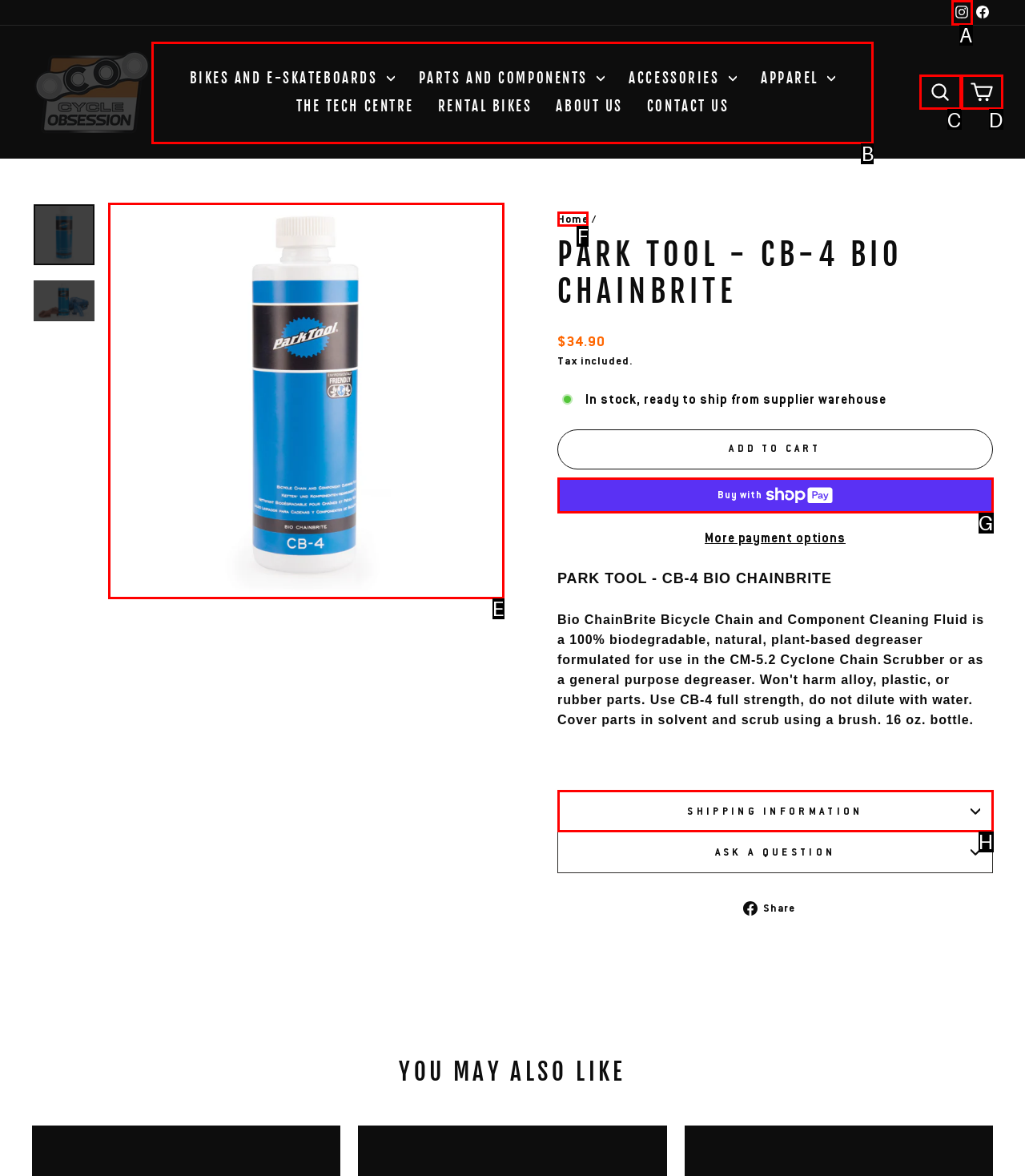Determine which option should be clicked to carry out this task: Open the Primary navigation menu
State the letter of the correct choice from the provided options.

B